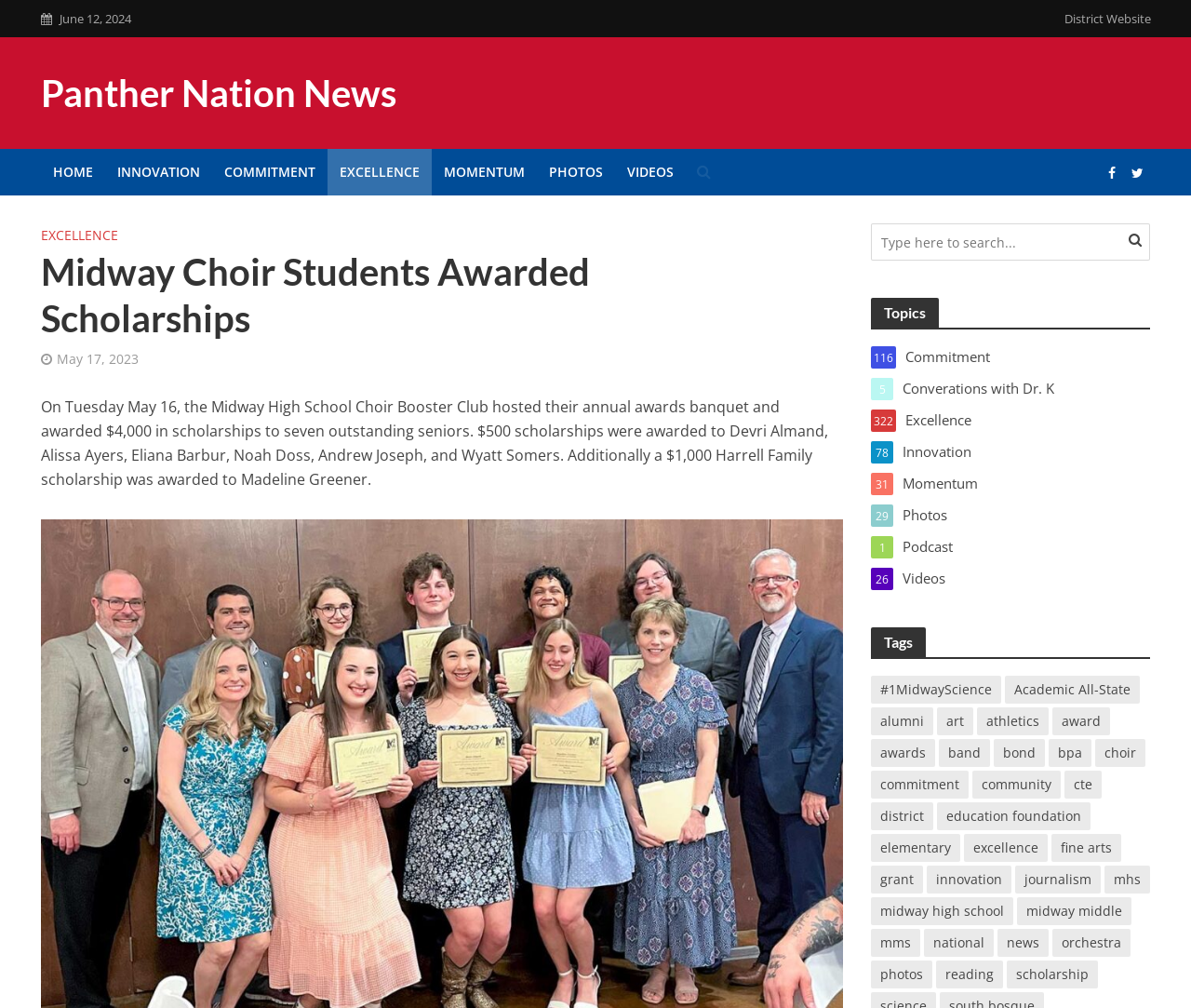Identify the bounding box coordinates for the UI element described by the following text: "Panther Nation News". Provide the coordinates as four float numbers between 0 and 1, in the format [left, top, right, bottom].

[0.034, 0.07, 0.332, 0.114]